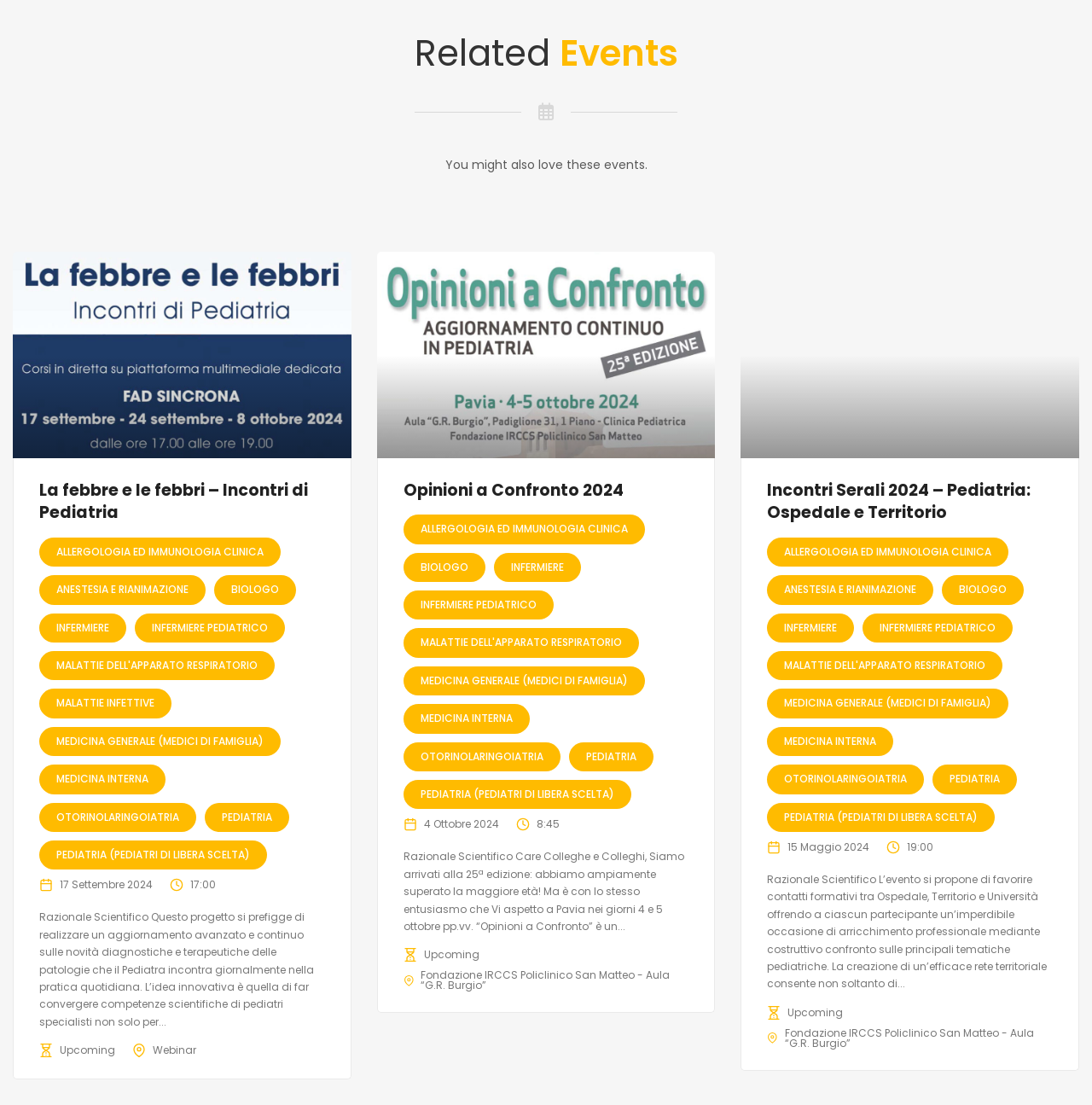Pinpoint the bounding box coordinates of the clickable area needed to execute the instruction: "Click on the 'Fondazione IRCCS Policlinico San Matteo - Aula “G.R. Burgio”' link". The coordinates should be specified as four float numbers between 0 and 1, i.e., [left, top, right, bottom].

[0.719, 0.928, 0.947, 0.95]